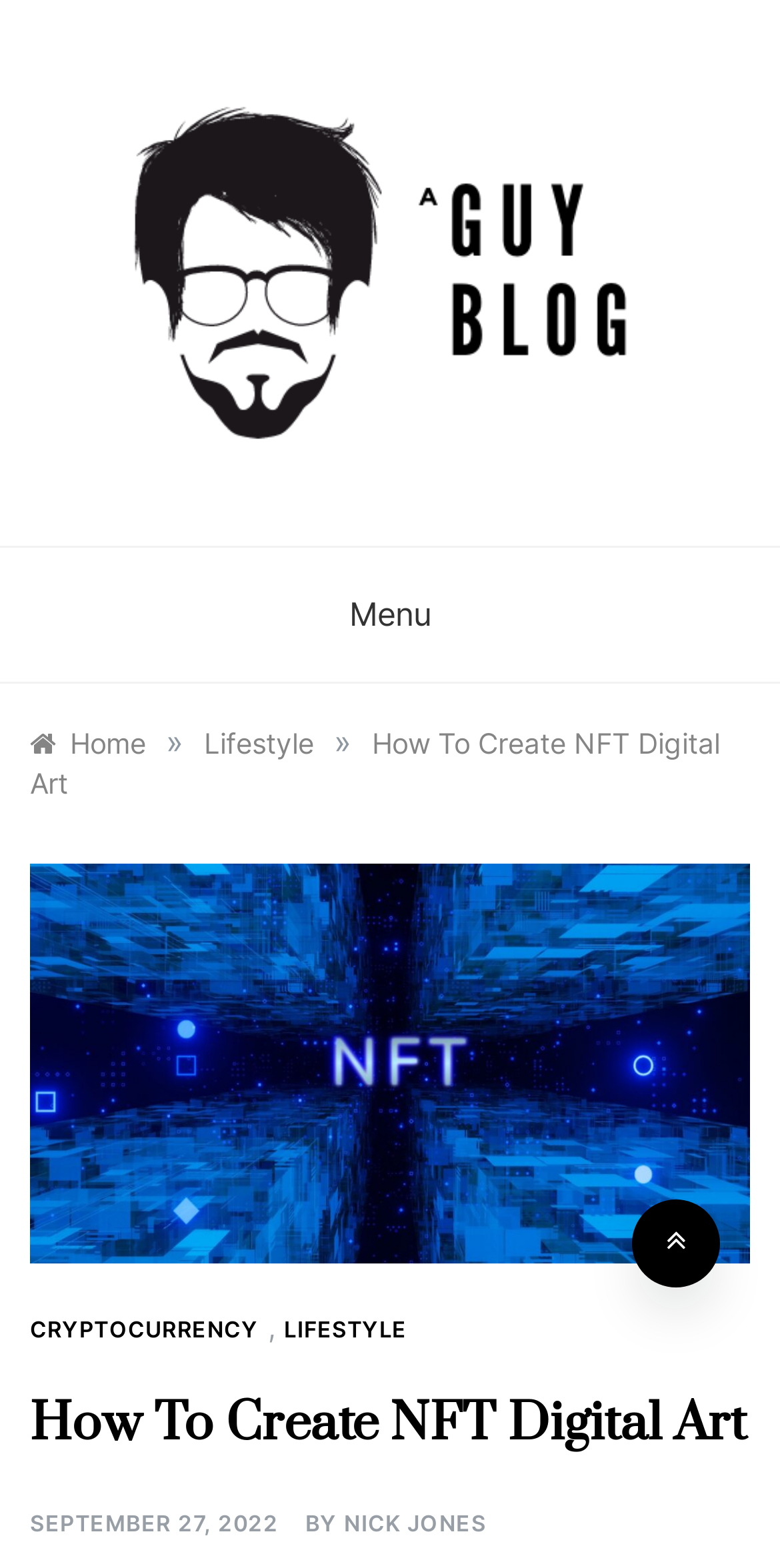Please identify the bounding box coordinates of the element that needs to be clicked to perform the following instruction: "view lifestyle articles".

[0.262, 0.463, 0.403, 0.484]